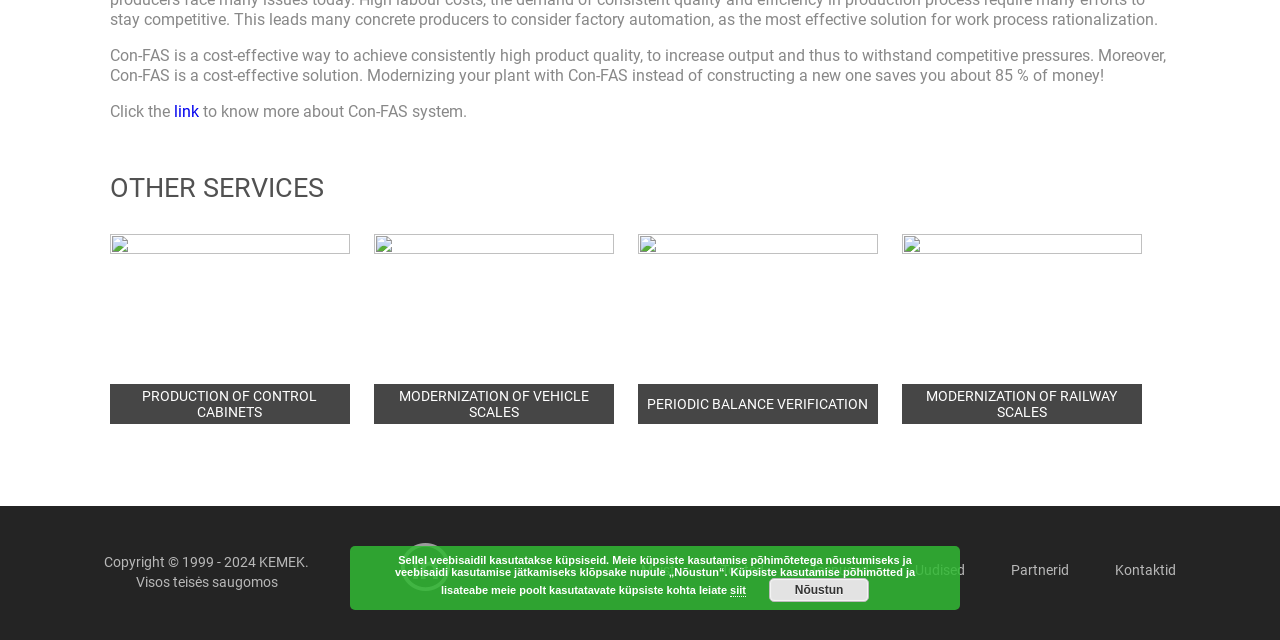Using the format (top-left x, top-left y, bottom-right x, bottom-right y), provide the bounding box coordinates for the described UI element. All values should be floating point numbers between 0 and 1: Modernization of vehicle scales

[0.292, 0.366, 0.48, 0.662]